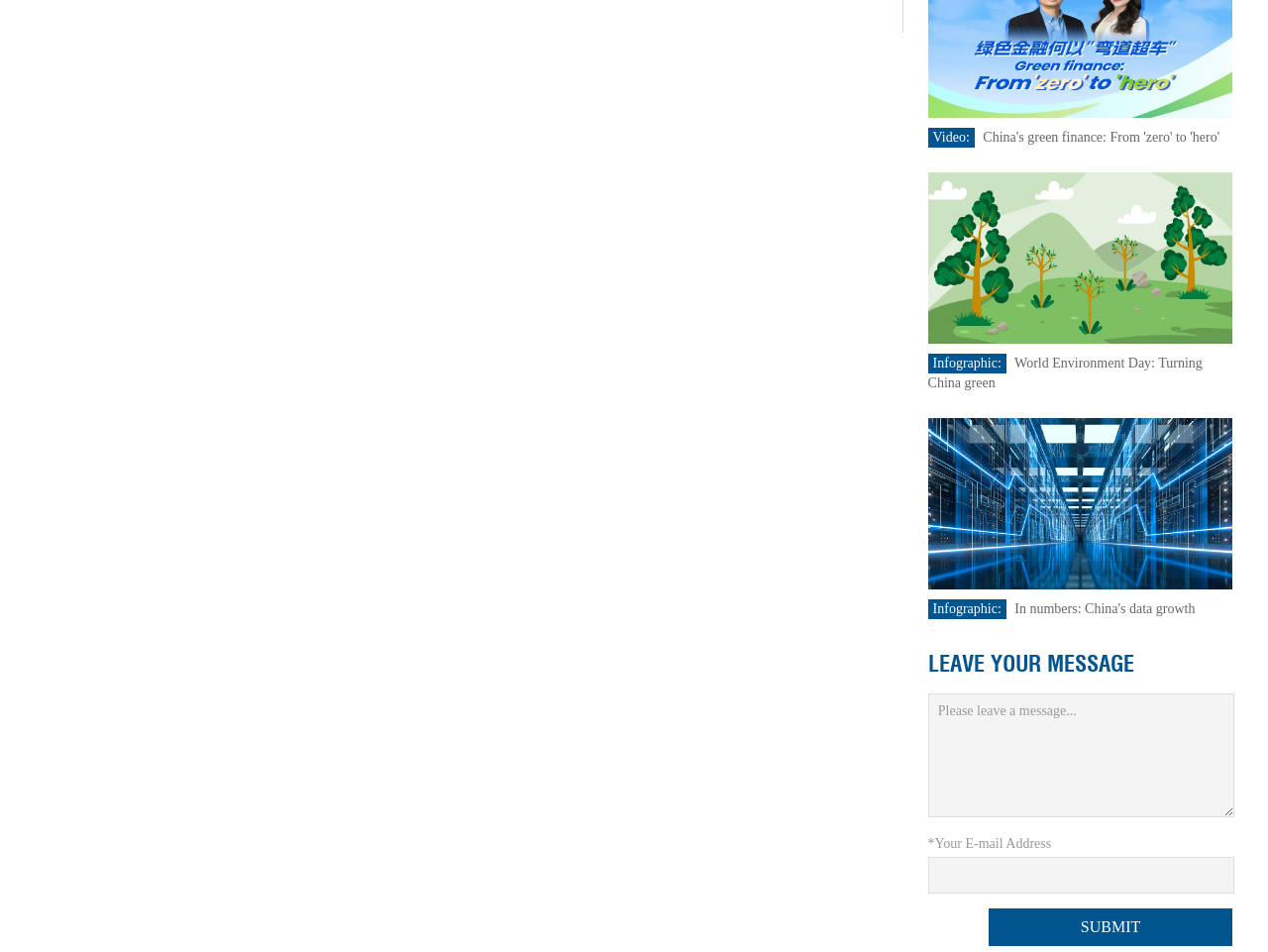Identify the bounding box of the HTML element described as: "In numbers: China's data growth".

[0.8, 0.632, 0.943, 0.647]